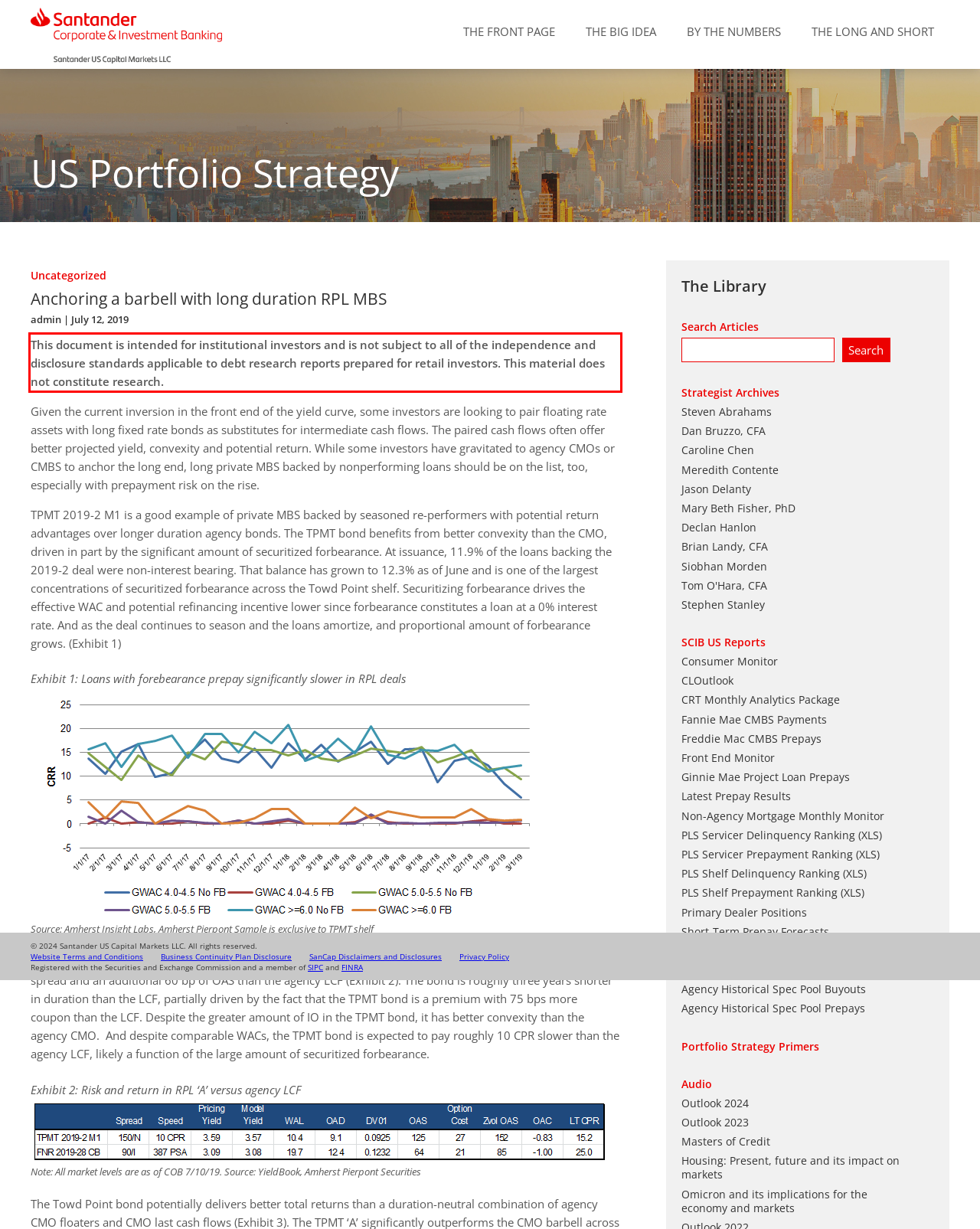Please perform OCR on the text content within the red bounding box that is highlighted in the provided webpage screenshot.

This document is intended for institutional investors and is not subject to all of the independence and disclosure standards applicable to debt research reports prepared for retail investors. This material does not constitute research.